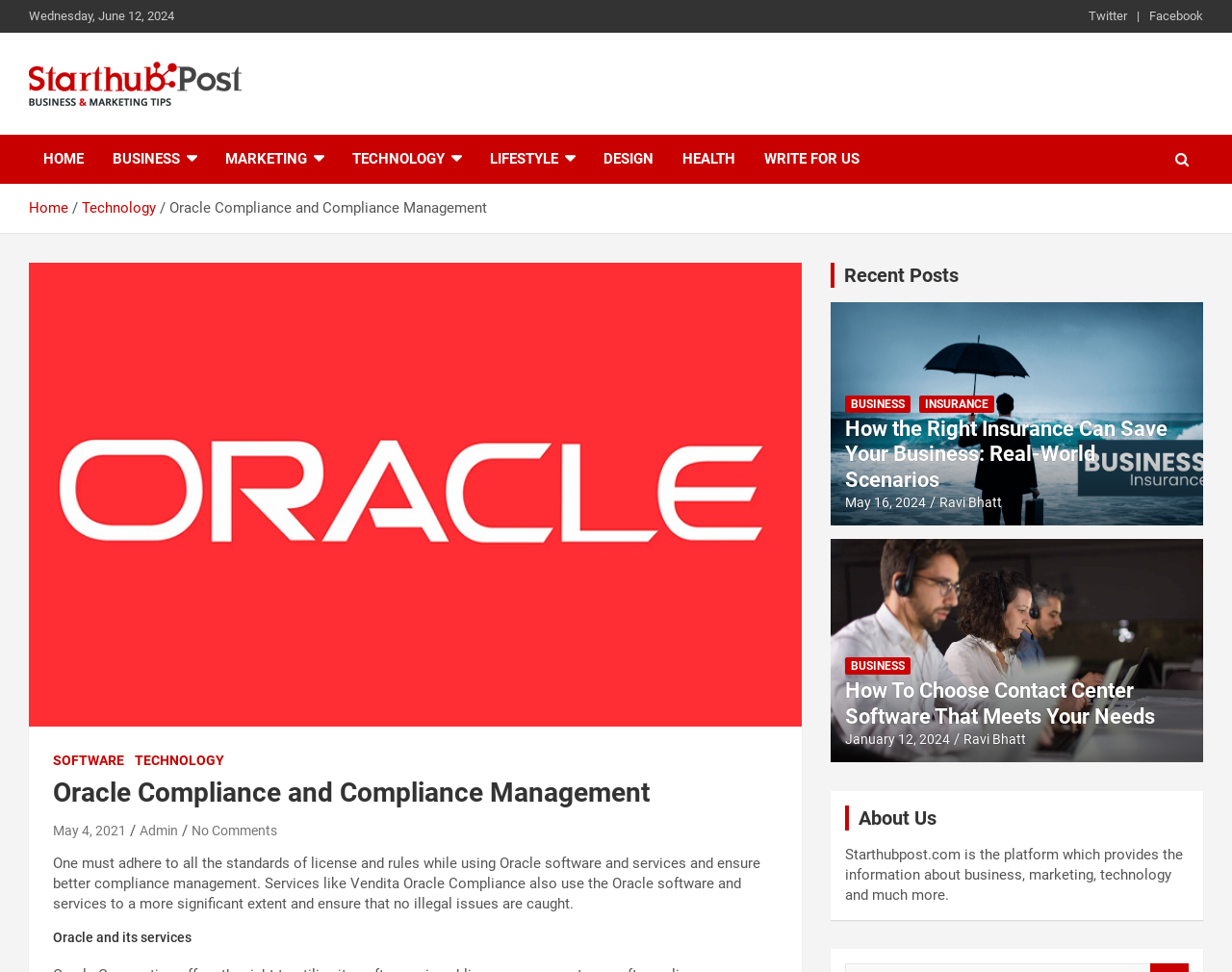Please provide a short answer using a single word or phrase for the question:
What is the purpose of services like Vendita Oracle Compliance?

ensure better compliance management